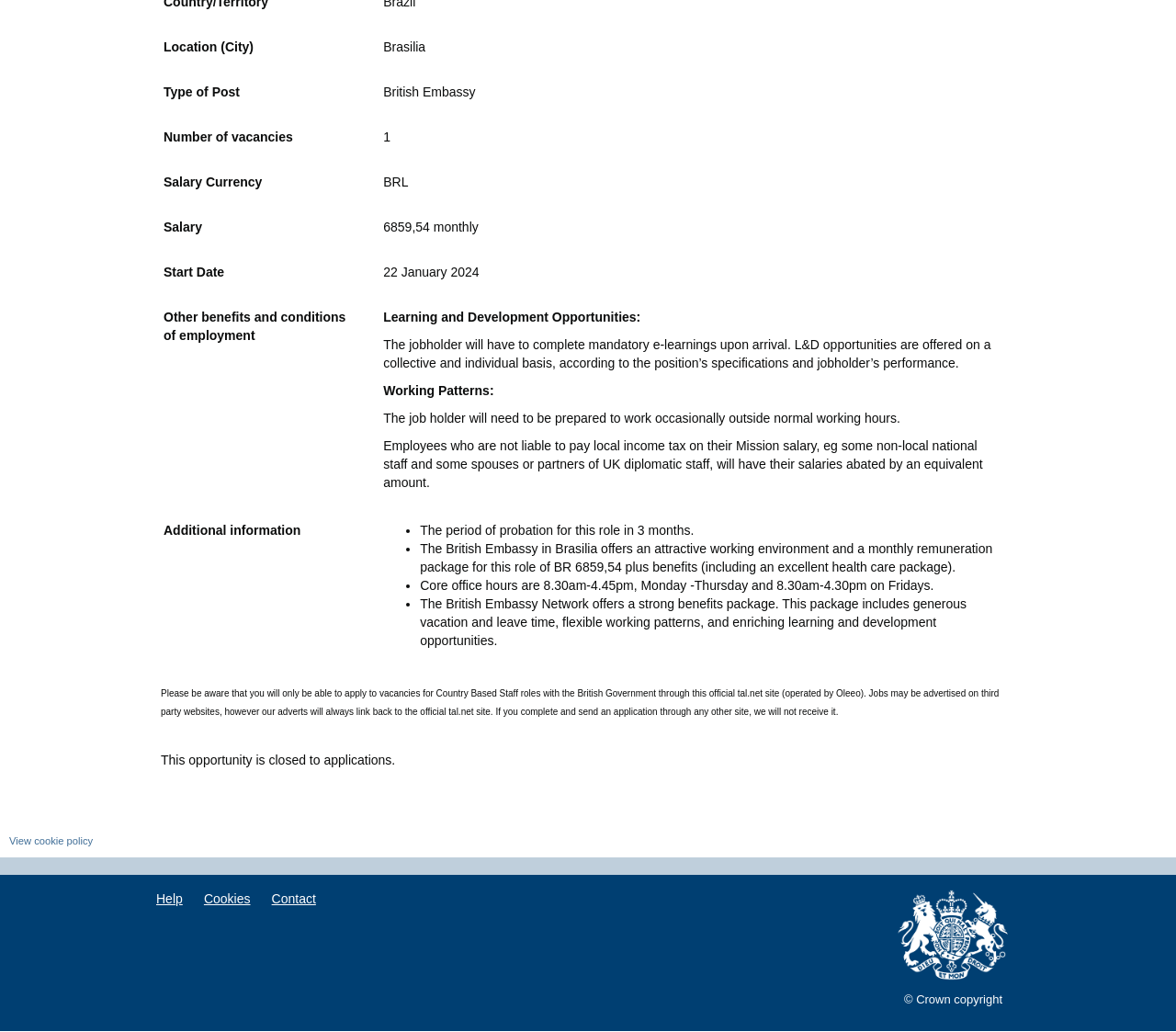What is the start date of the job?
Look at the image and respond to the question as thoroughly as possible.

The start date of the job is mentioned in the 'Start Date' section, which is '22 January 2024'.